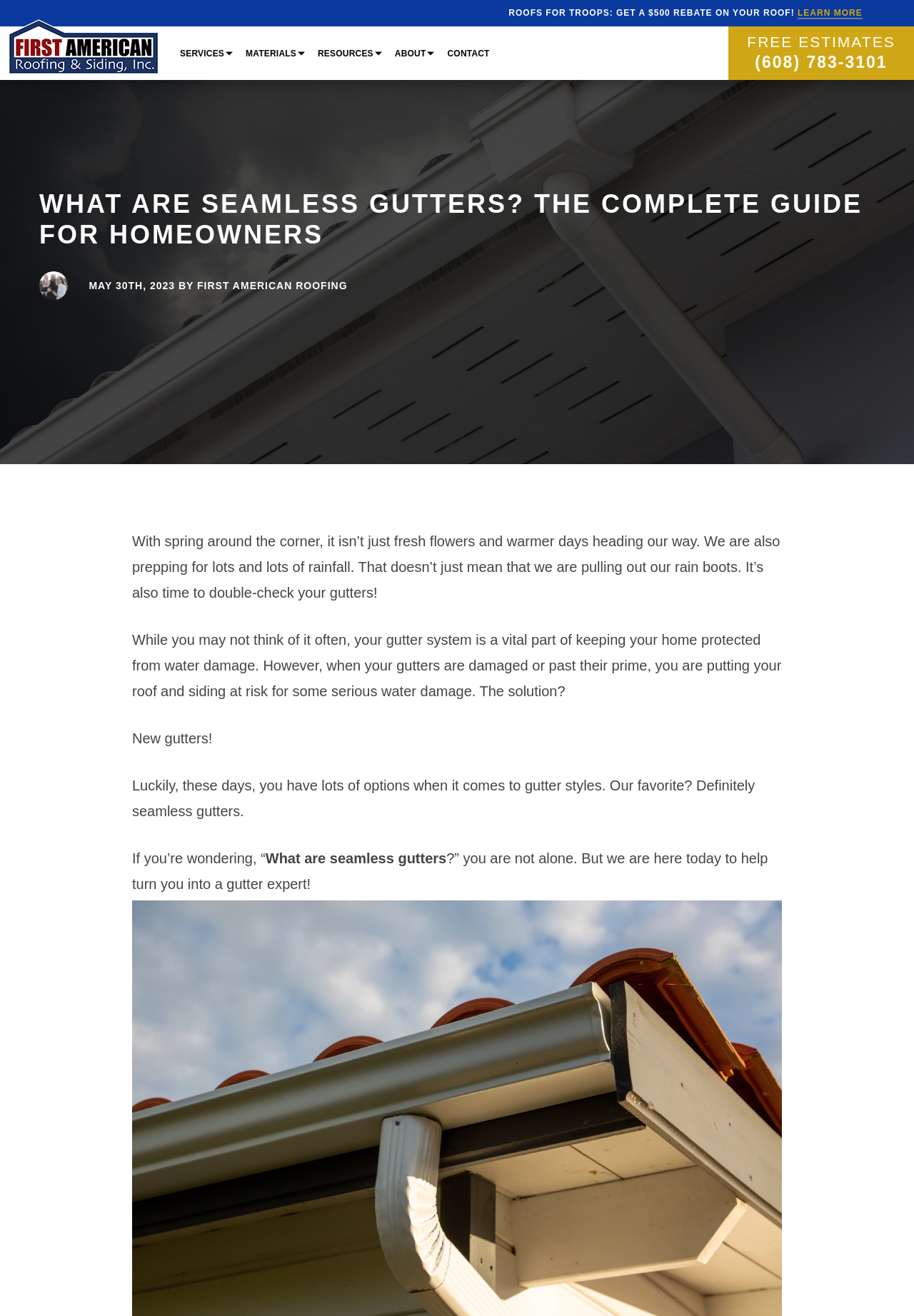Refer to the screenshot and give an in-depth answer to this question: How many links are in the services section?

I counted the links in the services section by looking at the section that starts with 'SERVICES' and ends with 'REPAIRS', and I found 7 links: 'ROOFING', 'COMMERCIAL ROOFING', 'SIDING', 'STORM DAMAGE', 'INSULATION', 'SKYLIGHTS', and 'GUTTERS'.